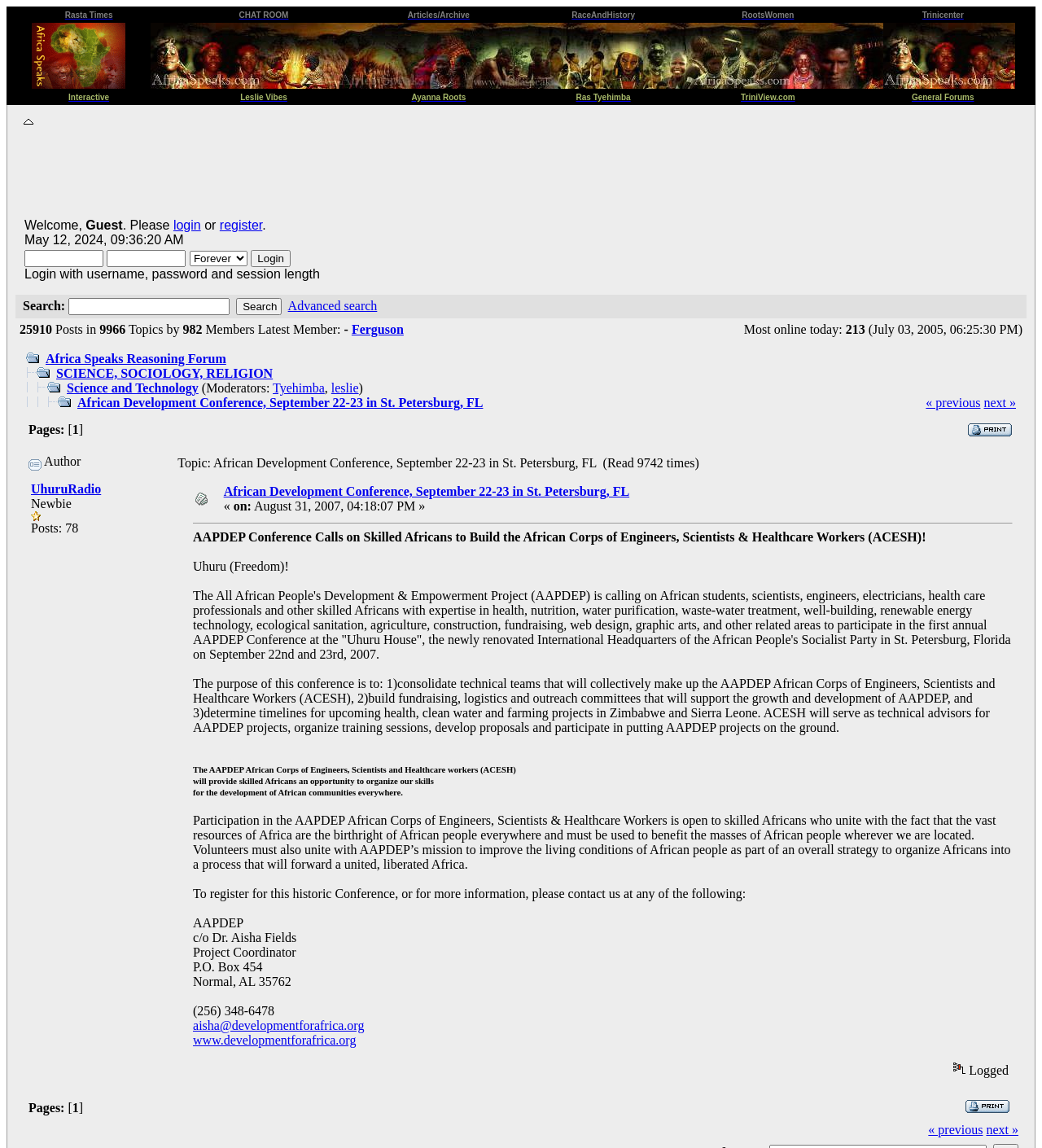What is the latest member's name?
Use the information from the screenshot to give a comprehensive response to the question.

I found the latest member's name by looking at the text 'Latest Member: - Ferguson'.